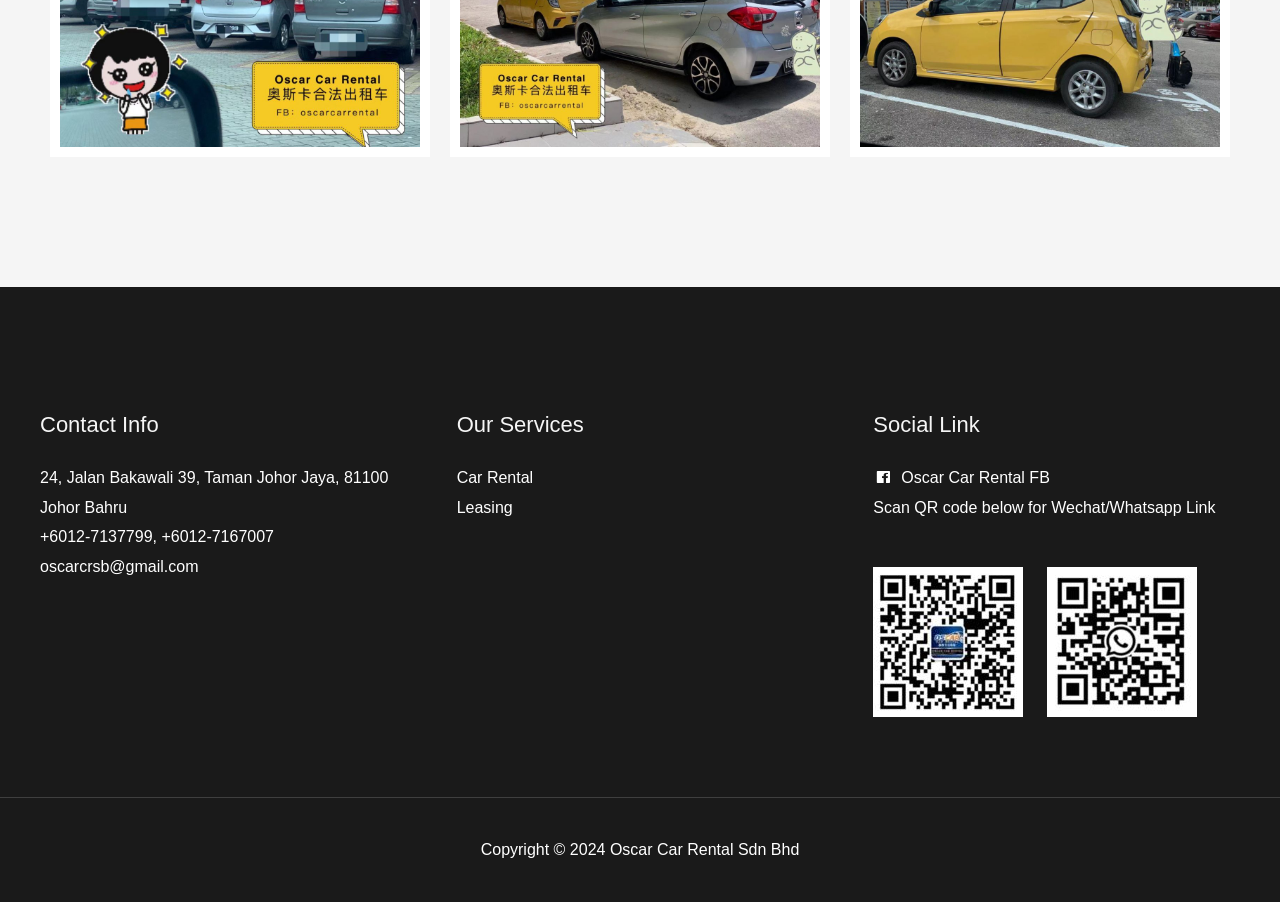What is the company's social media platform?
By examining the image, provide a one-word or phrase answer.

Facebook